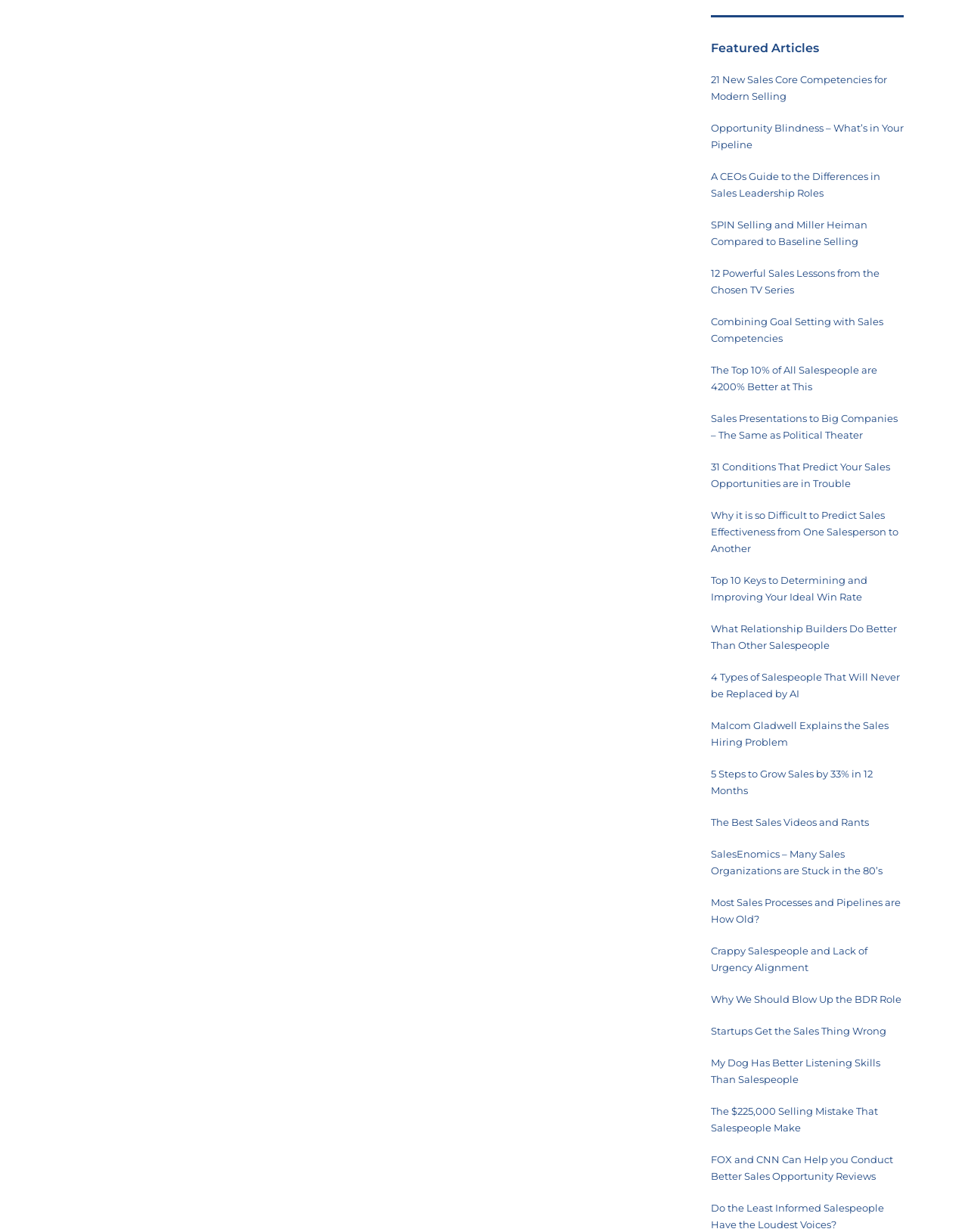Please identify the bounding box coordinates of the clickable element to fulfill the following instruction: "Discover the top 10 keys to determining and improving your ideal win rate". The coordinates should be four float numbers between 0 and 1, i.e., [left, top, right, bottom].

[0.734, 0.466, 0.896, 0.489]